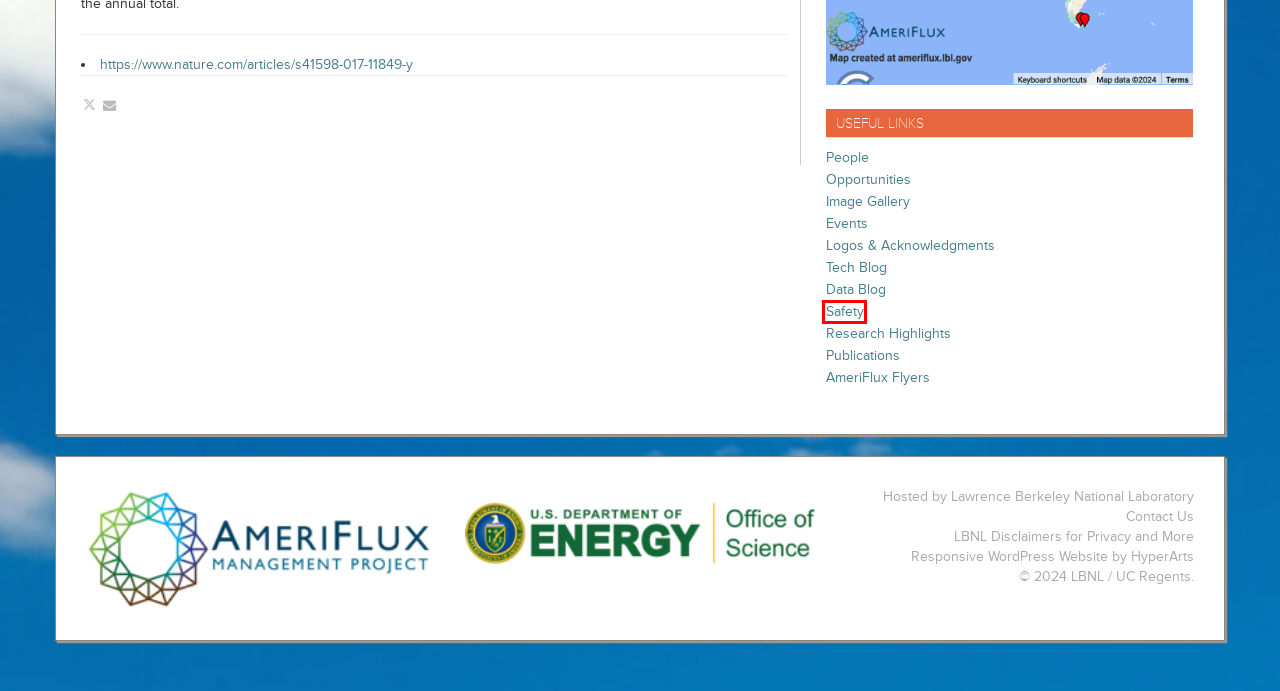You are looking at a webpage screenshot with a red bounding box around an element. Pick the description that best matches the new webpage after interacting with the element in the red bounding box. The possible descriptions are:
A. AmeriFlux - AmeriFlux Flyers
B. AmeriFlux Publications from the Community
C. WordPress Website Design, Development & Maintenance - Oakland Alameda SF Bay Area | HyperArts
D. AmeriFlux - Safety
E. Terms and Conditions – Lawrence Berkeley National Laboratory
F. AmeriFlux - Contact Us
G. AmeriFlux logos and acknowledgments
H. Opportunities of interest to the AmeriFlux Community

D